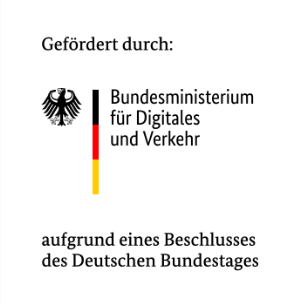What is the significance of the German flag colors in the design?
Based on the screenshot, provide your answer in one word or phrase.

Symbolizing the ministry's commitment